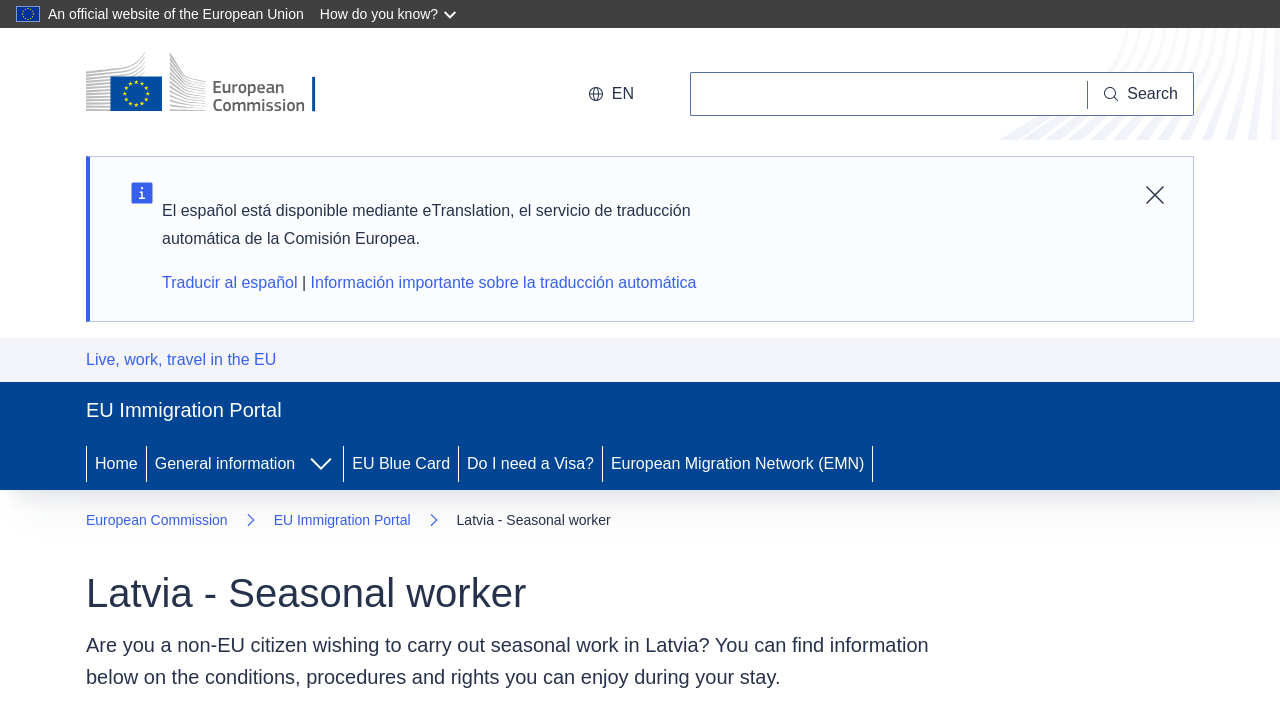Determine the bounding box coordinates of the target area to click to execute the following instruction: "Read about seasonal work in Latvia."

[0.067, 0.789, 0.933, 0.855]